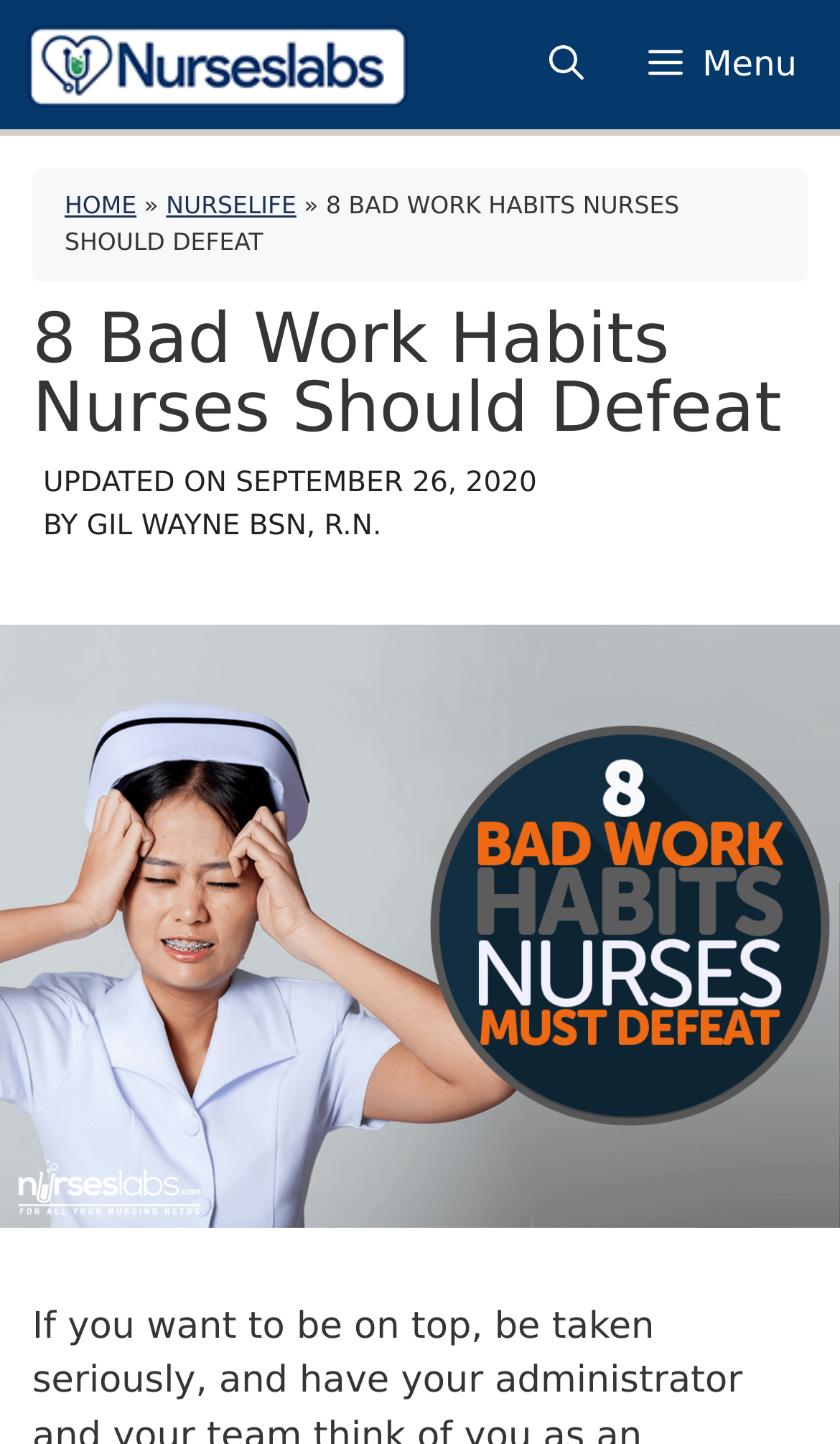Refer to the image and provide a thorough answer to this question:
What is the name of the website?

I determined the name of the website by looking at the top-left corner of the webpage, where I found a link with the text 'Nurseslabs' and an accompanying image with the same name.